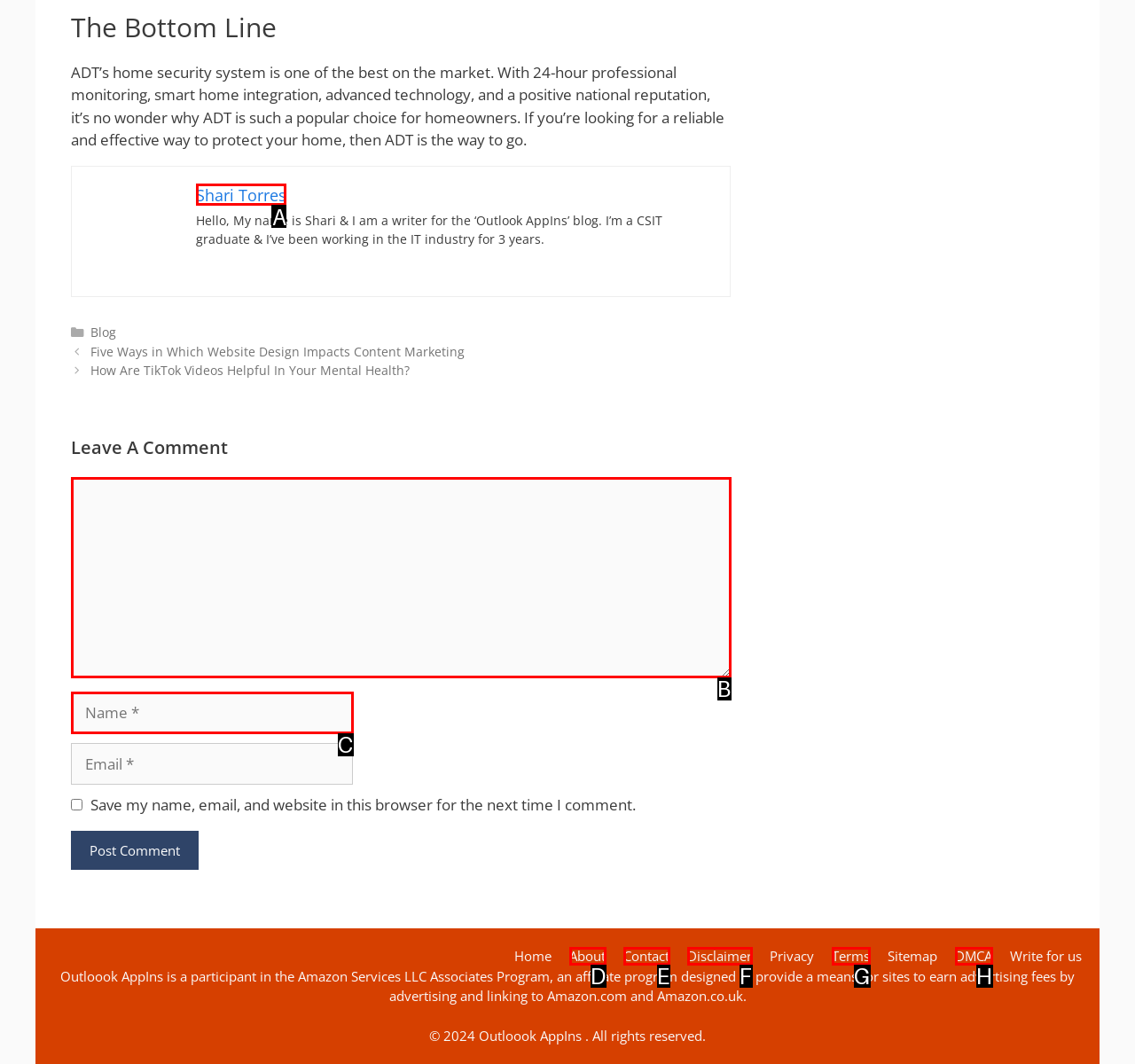Decide which UI element to click to accomplish the task: Click on the 'Shari Torres' link
Respond with the corresponding option letter.

A